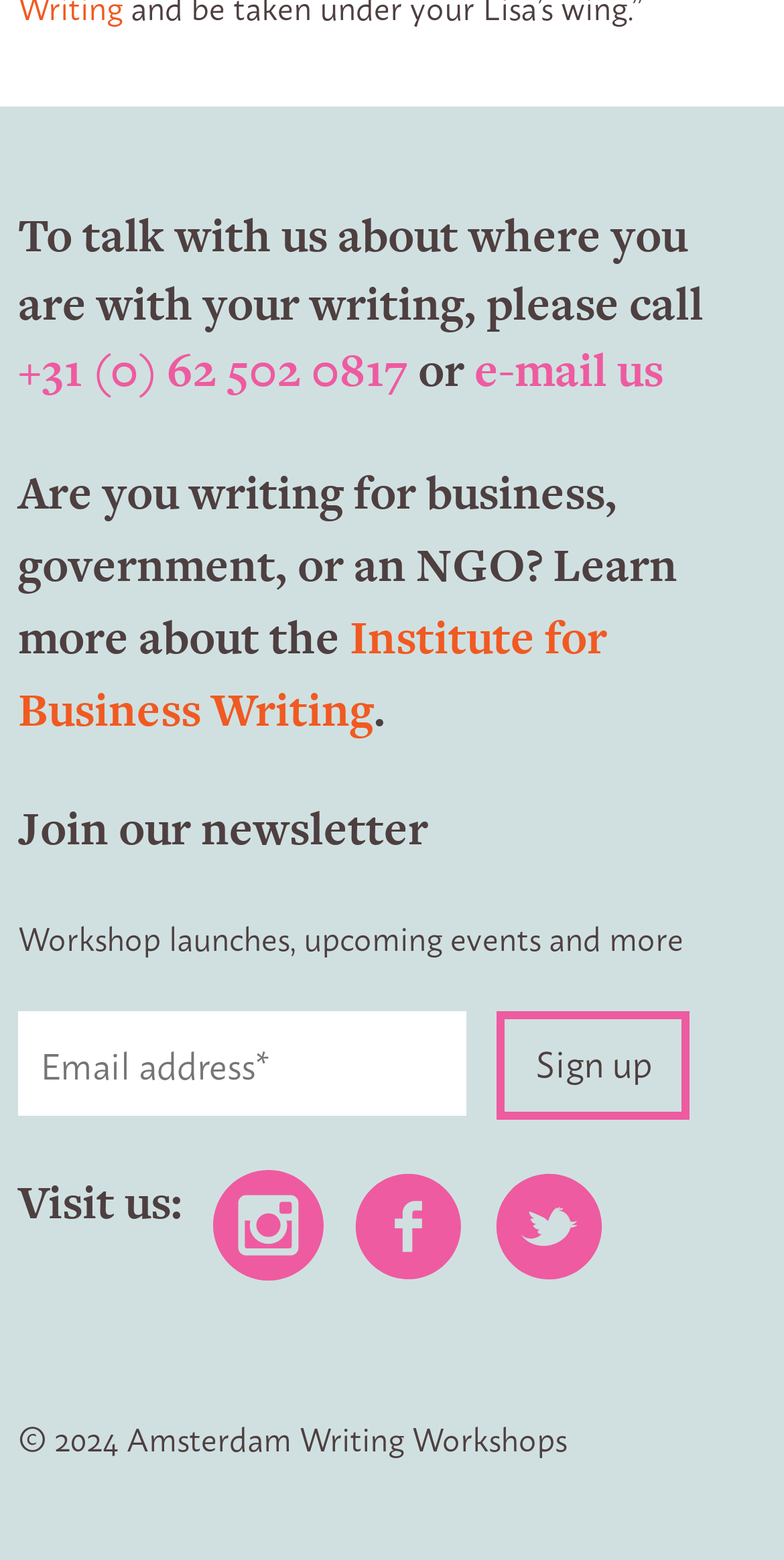Identify the bounding box coordinates for the UI element described as follows: alt="Instagram icon". Use the format (top-left x, top-left y, bottom-right x, bottom-right y) and ensure all values are floating point numbers between 0 and 1.

[0.272, 0.75, 0.413, 0.854]